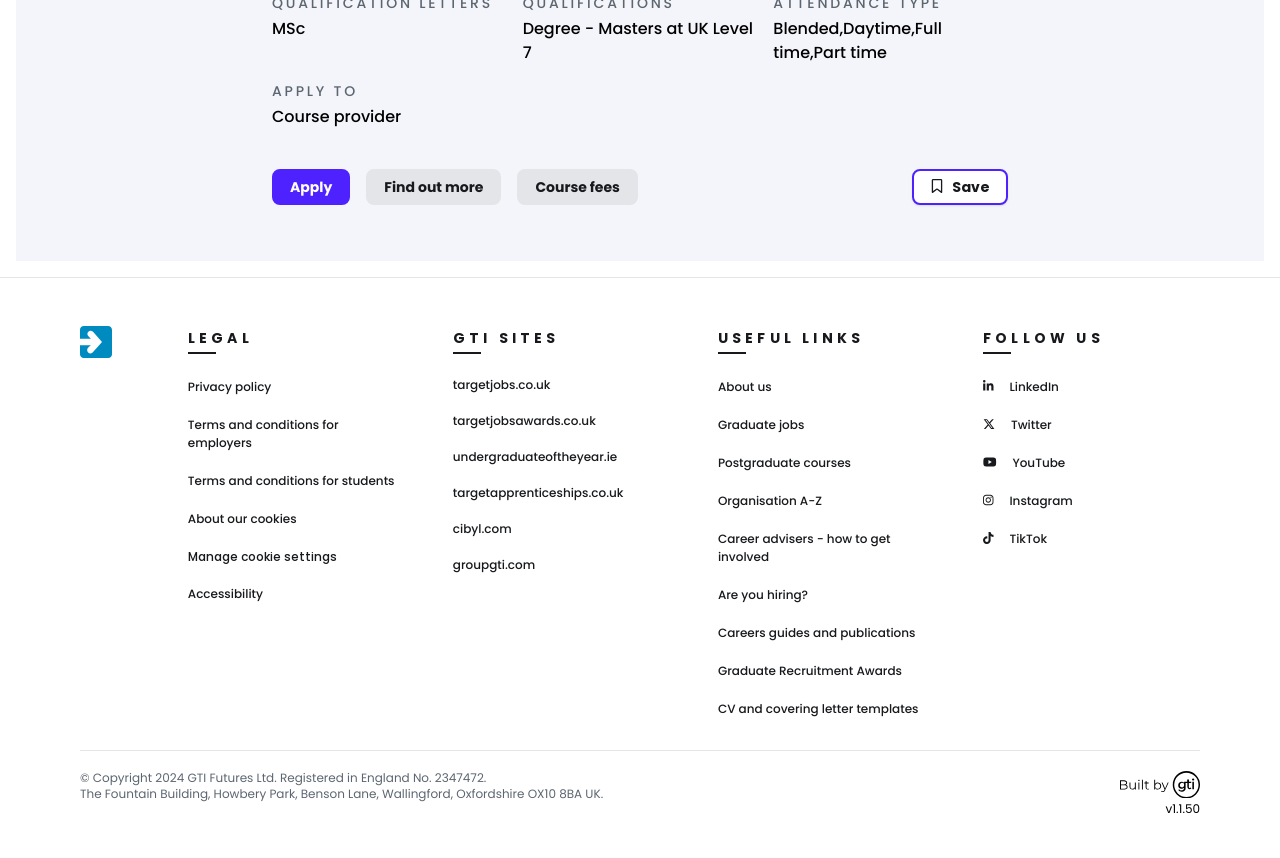What is the degree level of the course? Refer to the image and provide a one-word or short phrase answer.

Masters at UK Level 7